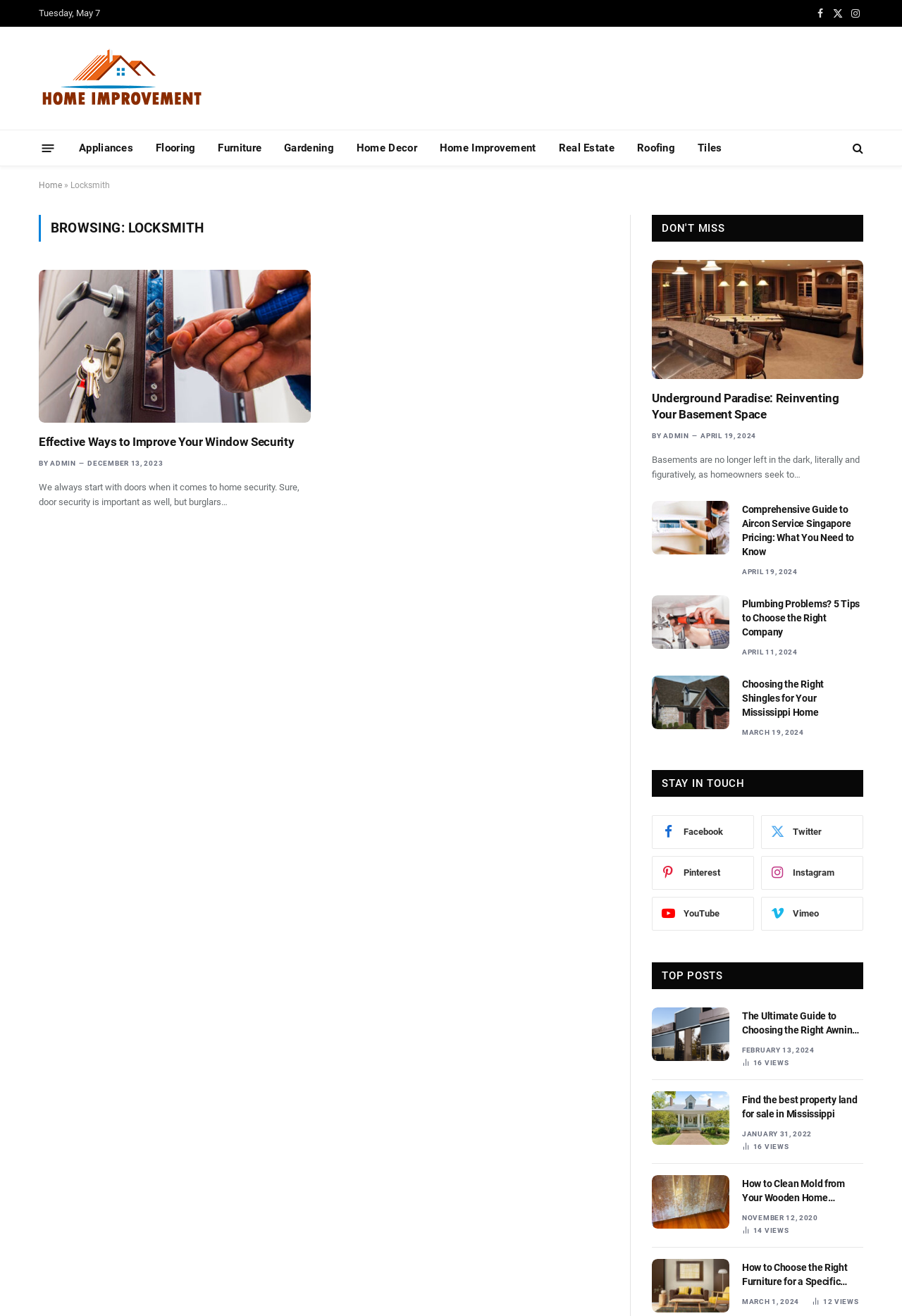Determine the bounding box of the UI element mentioned here: "Real Estate". The coordinates must be in the format [left, top, right, bottom] with values ranging from 0 to 1.

[0.607, 0.099, 0.694, 0.126]